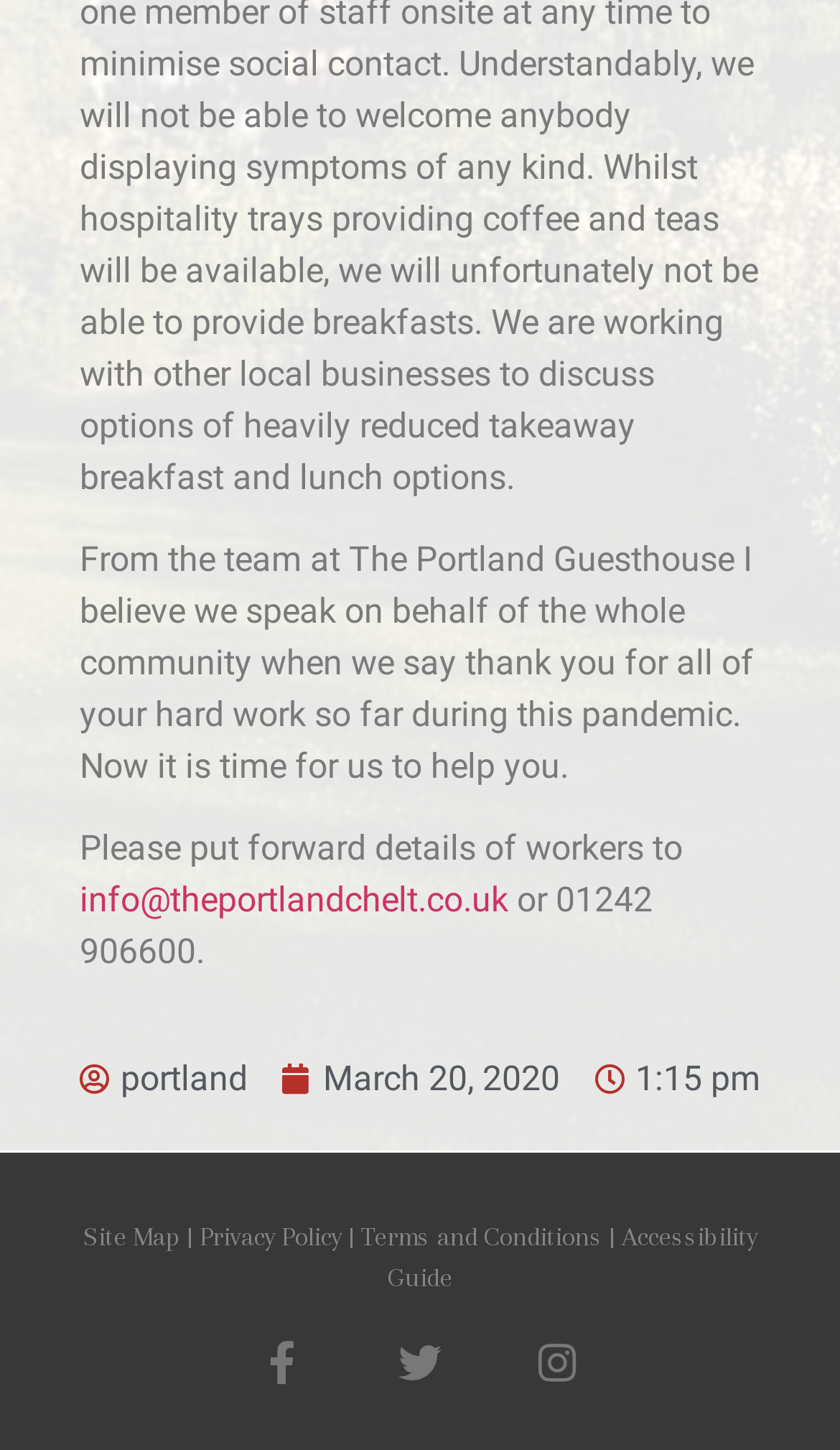Locate the bounding box coordinates of the element that needs to be clicked to carry out the instruction: "Visit the Portland website". The coordinates should be given as four float numbers ranging from 0 to 1, i.e., [left, top, right, bottom].

[0.095, 0.726, 0.295, 0.762]